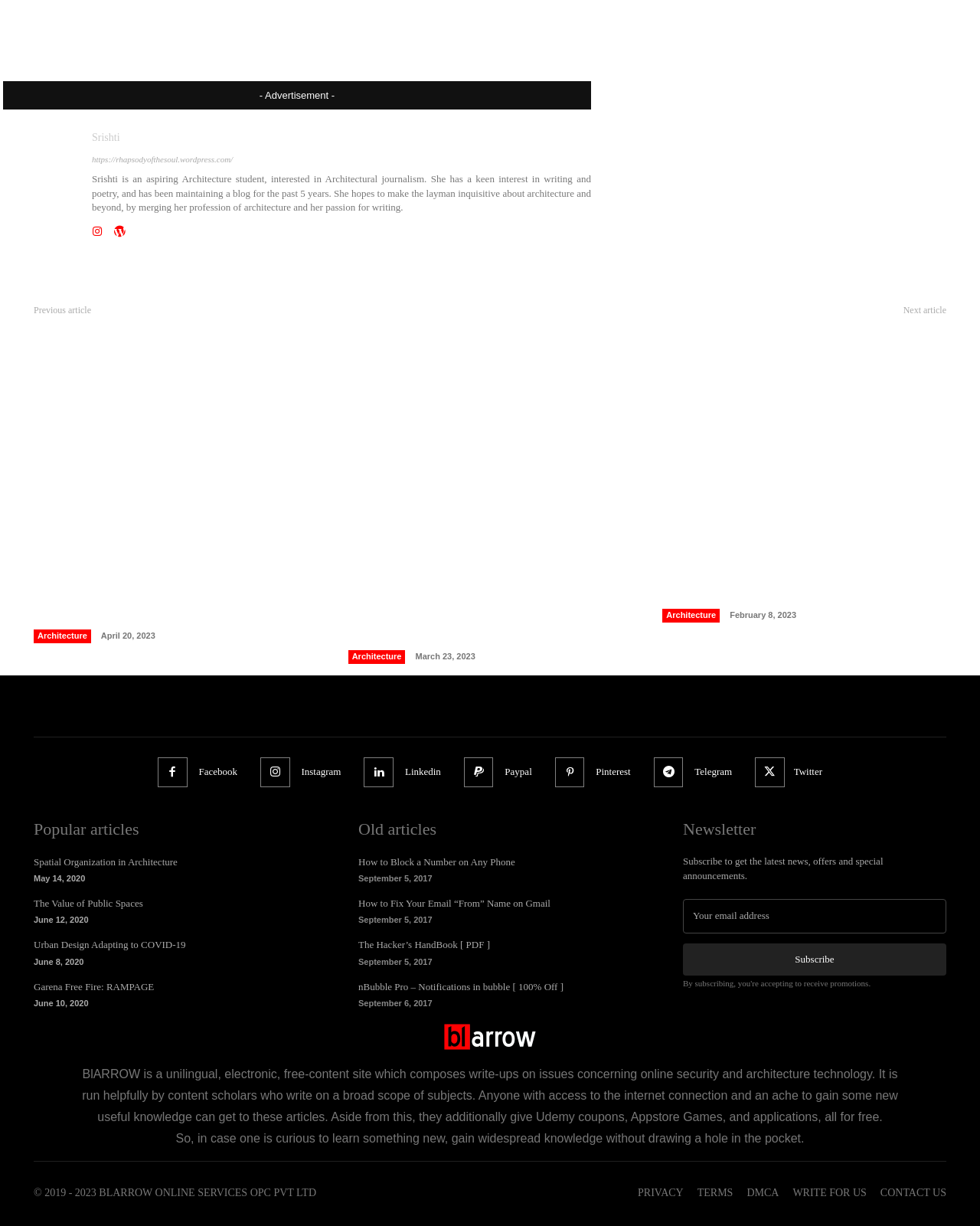Can you show the bounding box coordinates of the region to click on to complete the task described in the instruction: "View the previous article"?

[0.034, 0.249, 0.093, 0.257]